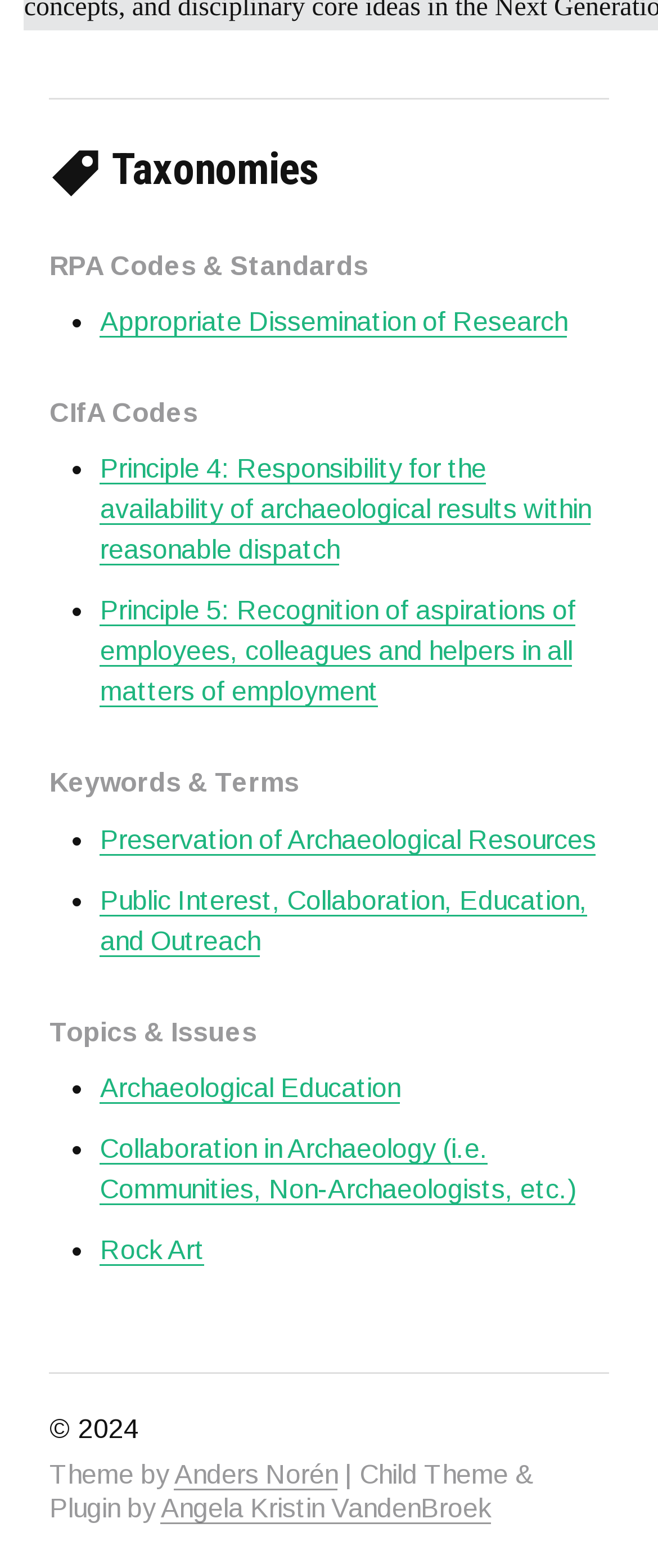Kindly provide the bounding box coordinates of the section you need to click on to fulfill the given instruction: "Check Privacy policy".

None